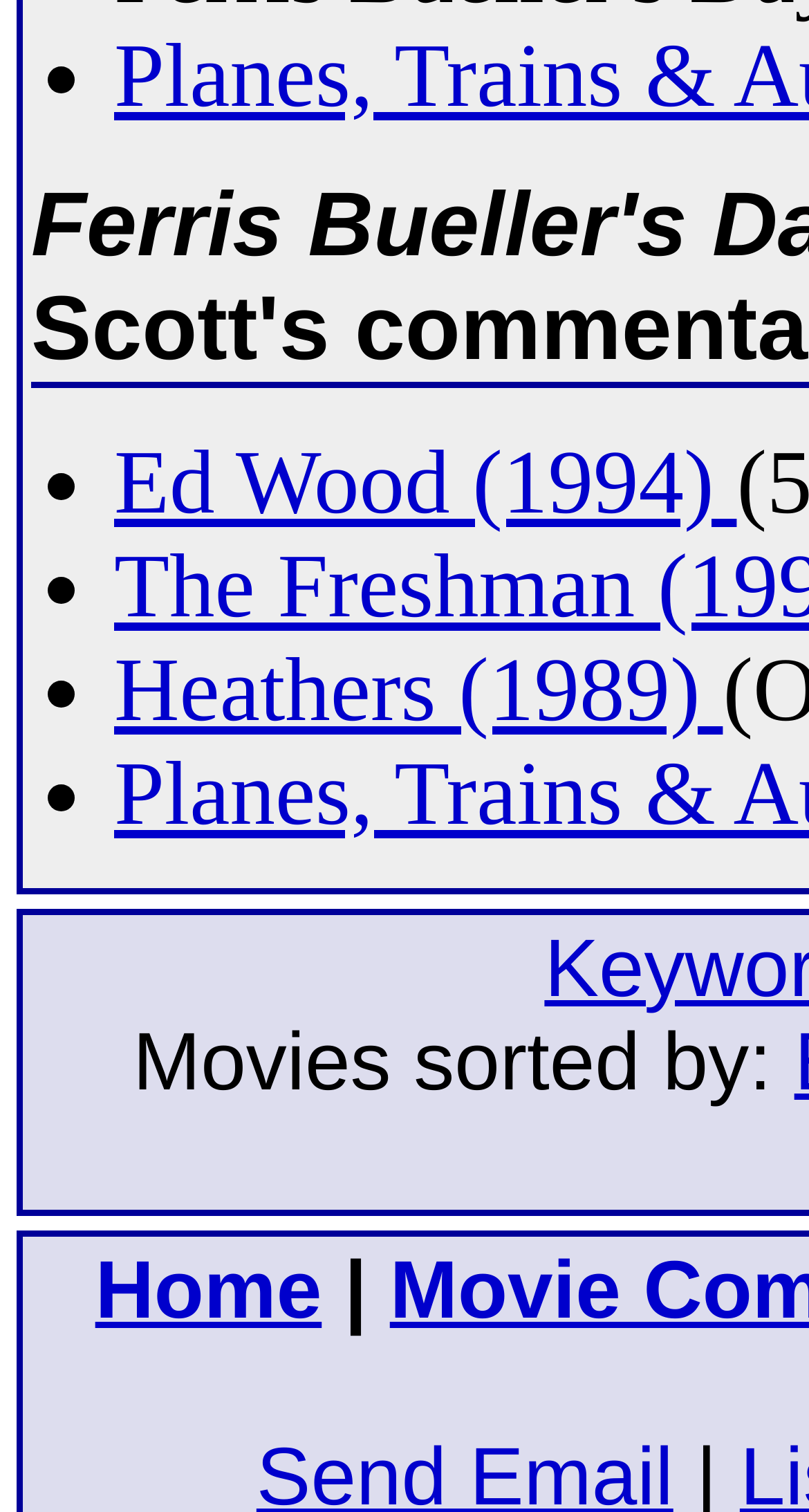Please give a succinct answer using a single word or phrase:
What is the link at the bottom left?

Home